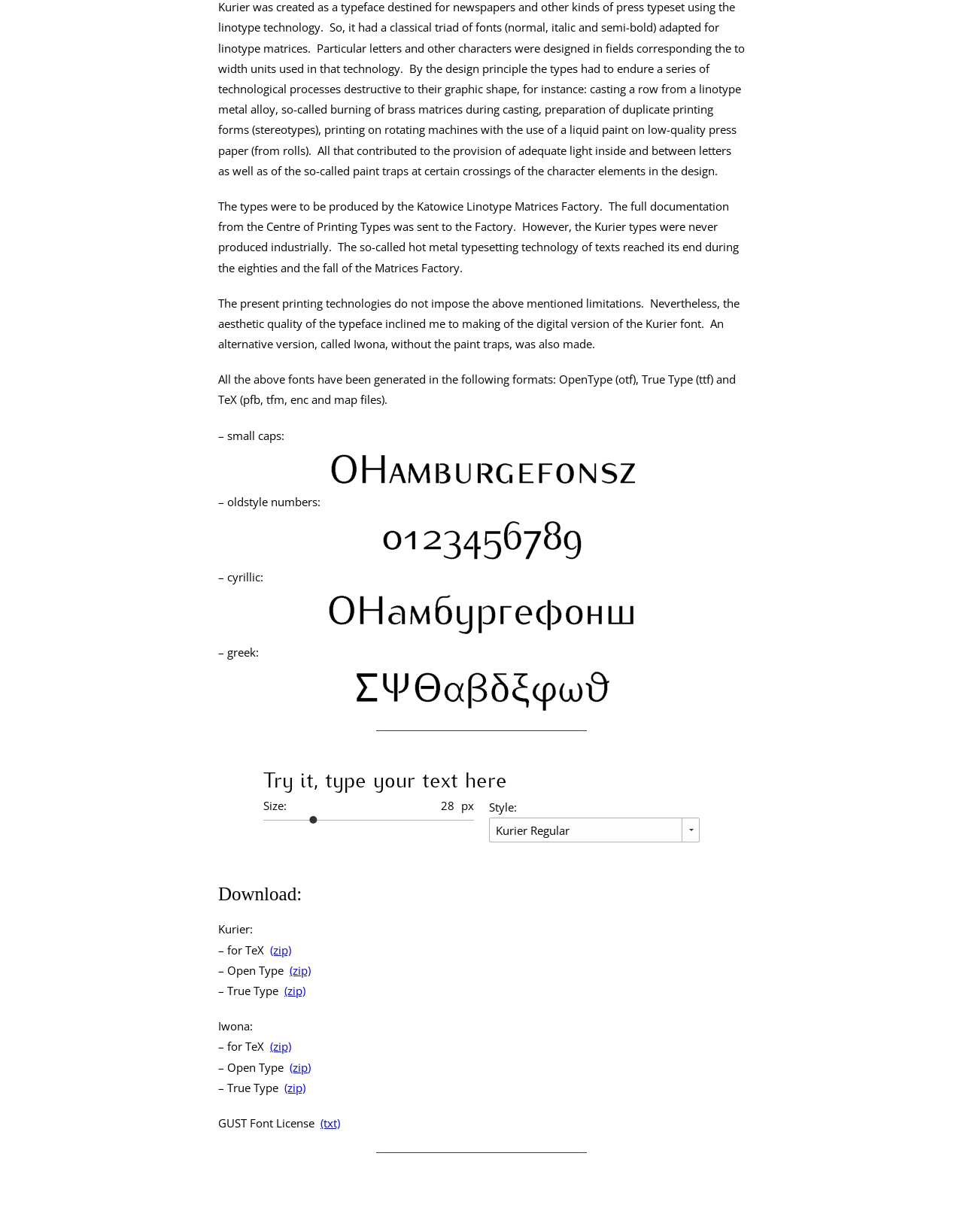Please determine the bounding box coordinates for the UI element described here. Use the format (top-left x, top-left y, bottom-right x, bottom-right y) with values bounded between 0 and 1: (zip)

[0.28, 0.765, 0.302, 0.777]